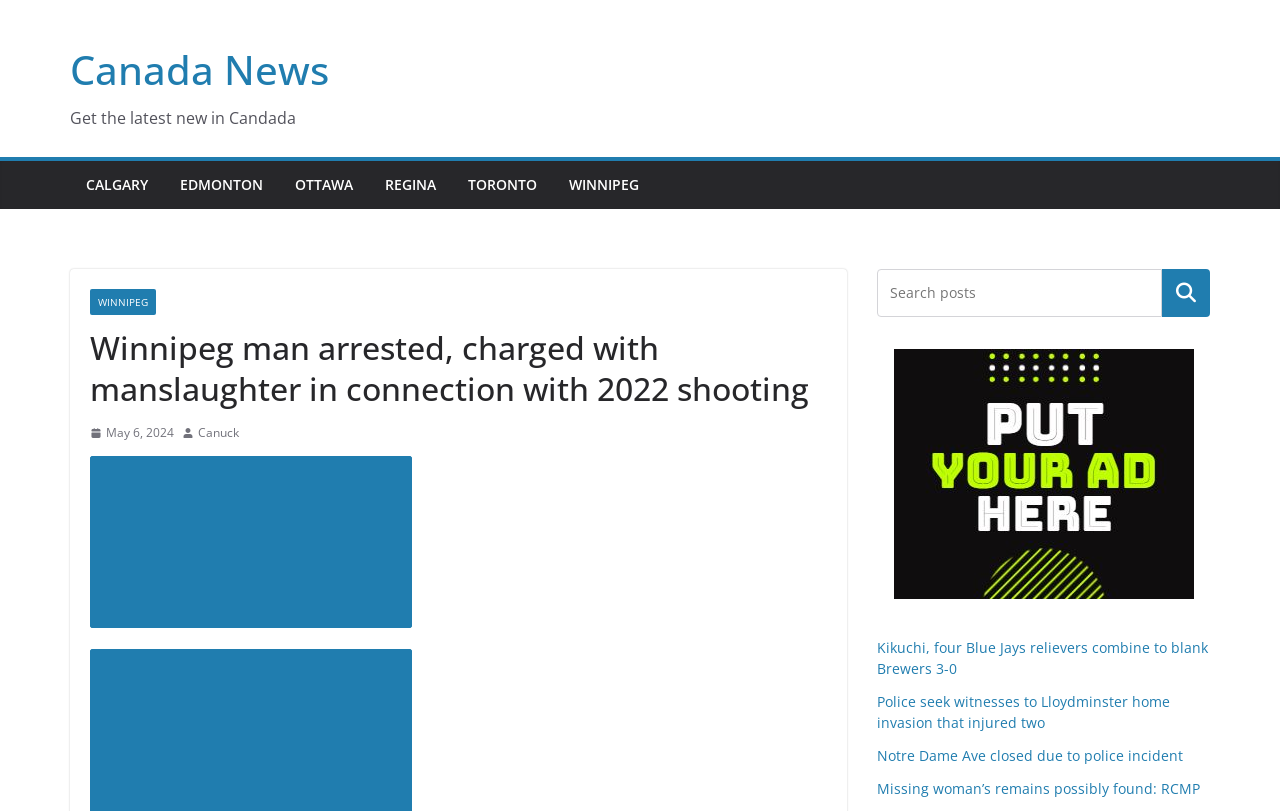Please study the image and answer the question comprehensively:
What is the location of the news?

I found the answer by looking at the heading 'Winnipeg man arrested, charged with manslaughter in connection with 2022 shooting' which indicates that the news is related to Winnipeg.